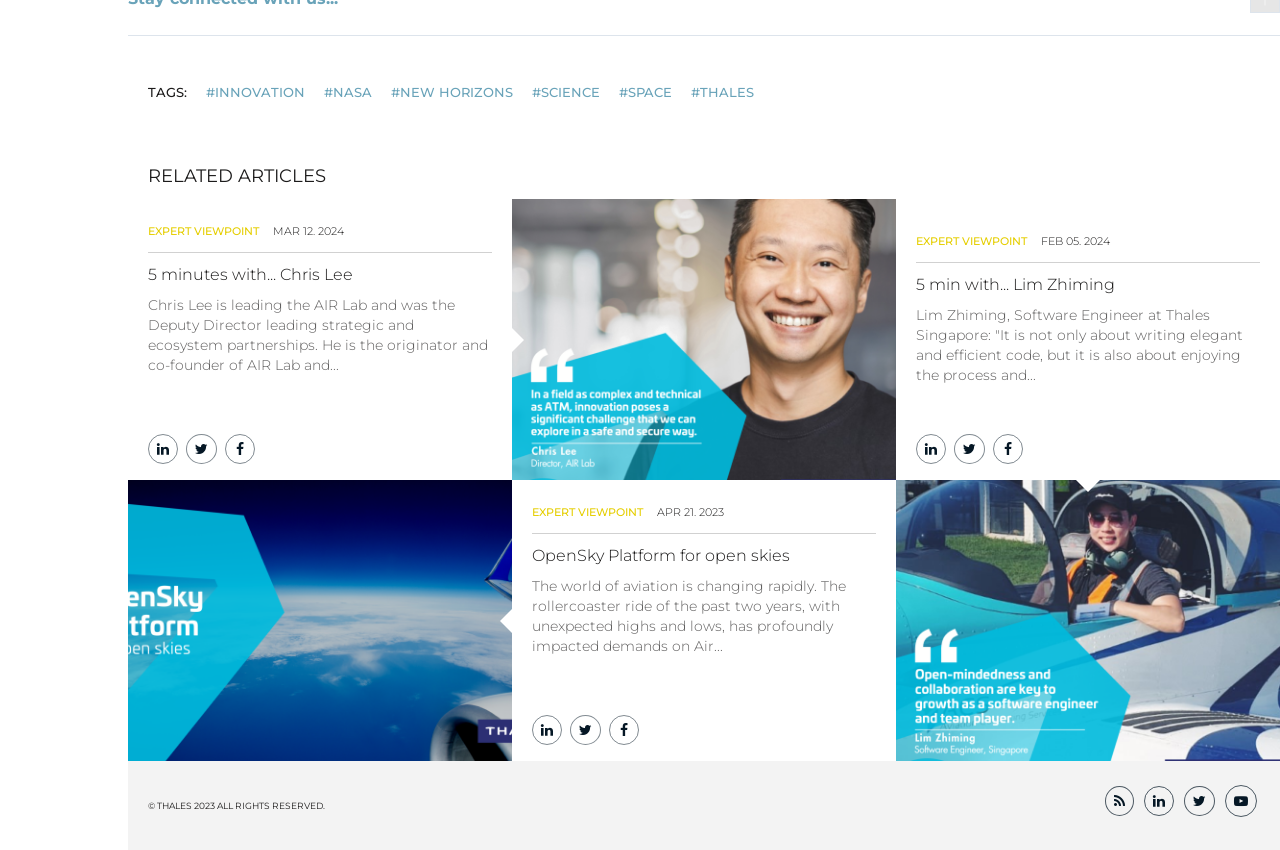How many articles are on this webpage? Look at the image and give a one-word or short phrase answer.

3